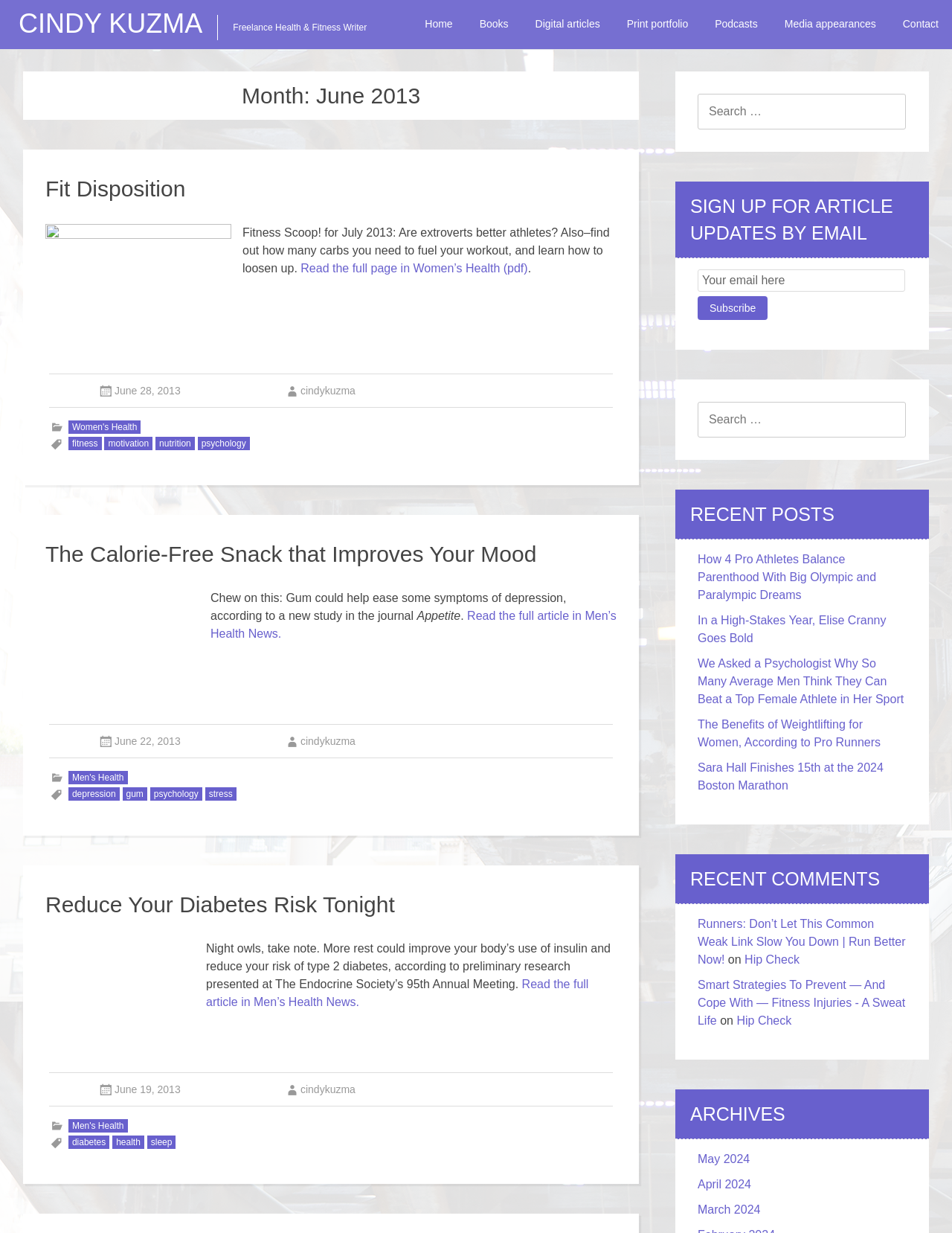Locate the bounding box coordinates of the clickable area needed to fulfill the instruction: "Click on the 'Home' link".

[0.432, 0.0, 0.49, 0.04]